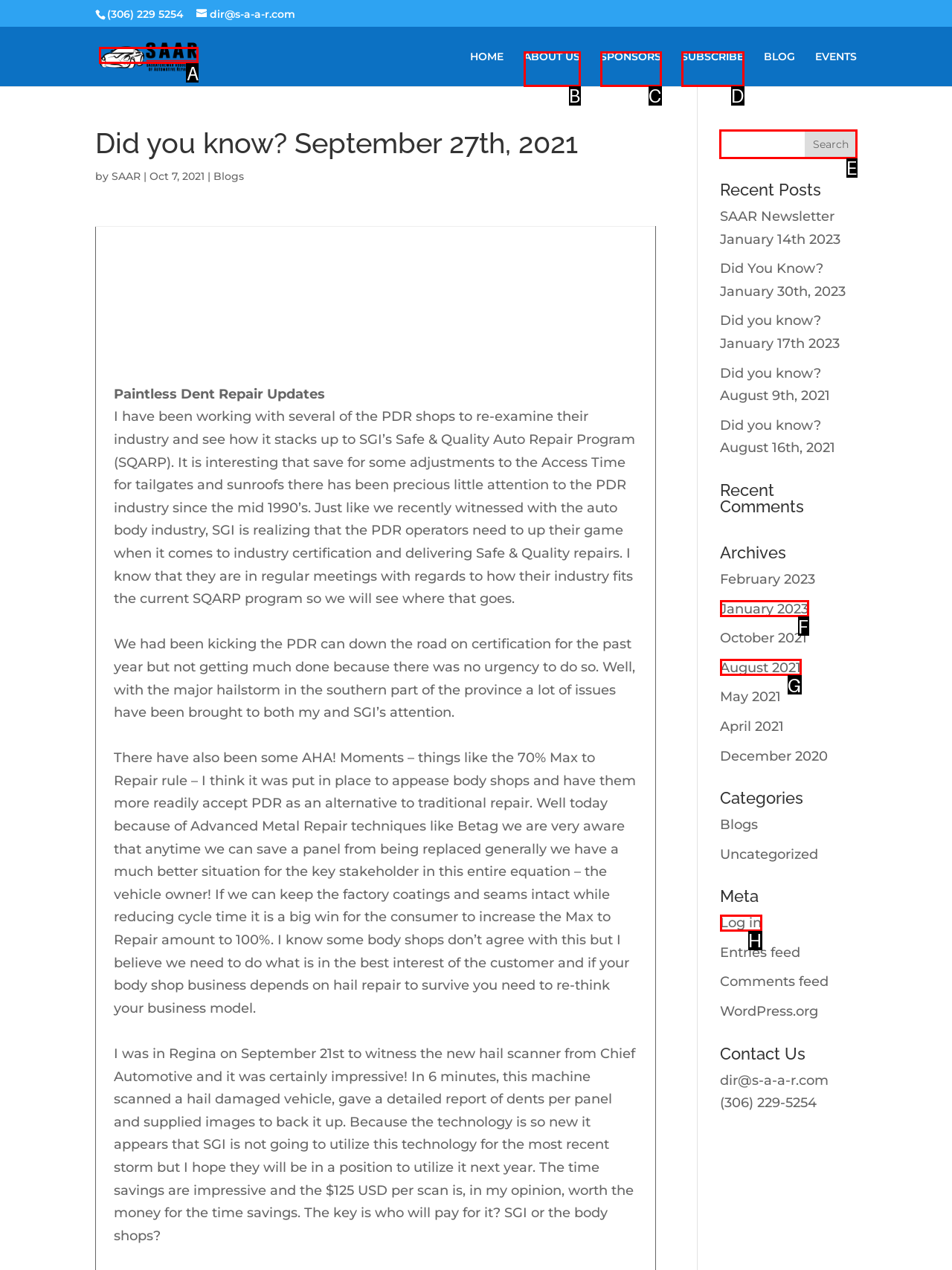Identify the HTML element to select in order to accomplish the following task: Search for something in the search box
Reply with the letter of the chosen option from the given choices directly.

E